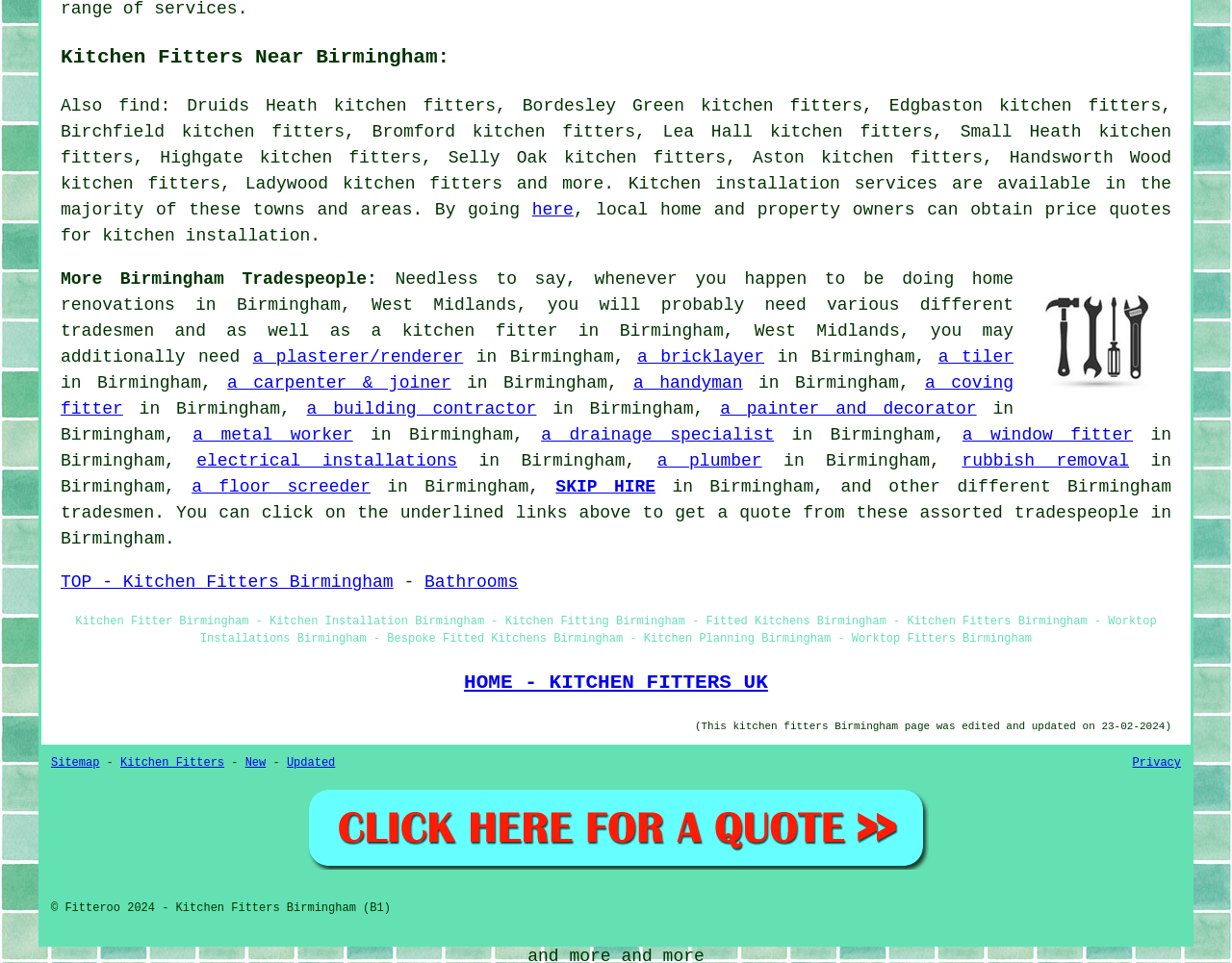Respond concisely with one word or phrase to the following query:
What is the main service offered in Birmingham?

Kitchen installation